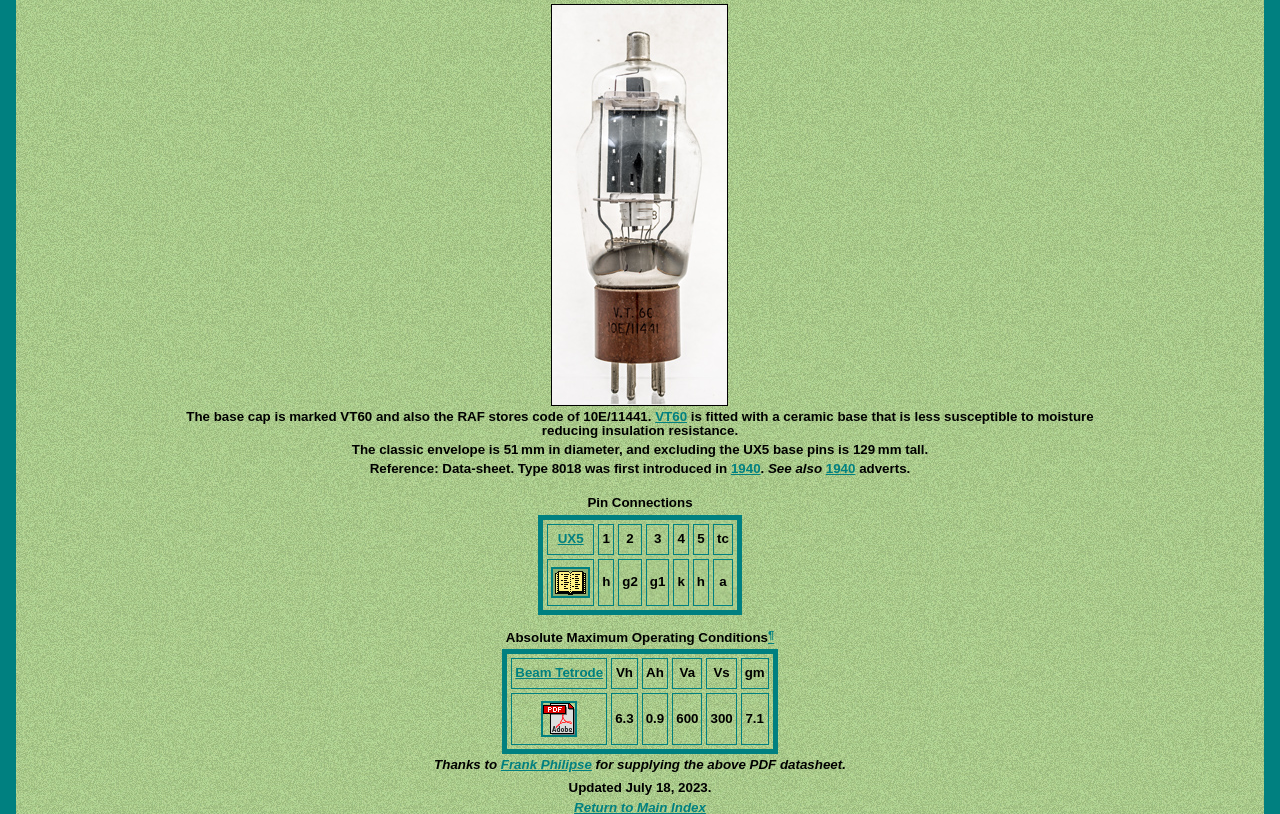What is the absolute maximum operating condition for Va?
Make sure to answer the question with a detailed and comprehensive explanation.

According to the table, the absolute maximum operating condition for Va is 600, which is listed in the second row of the table.